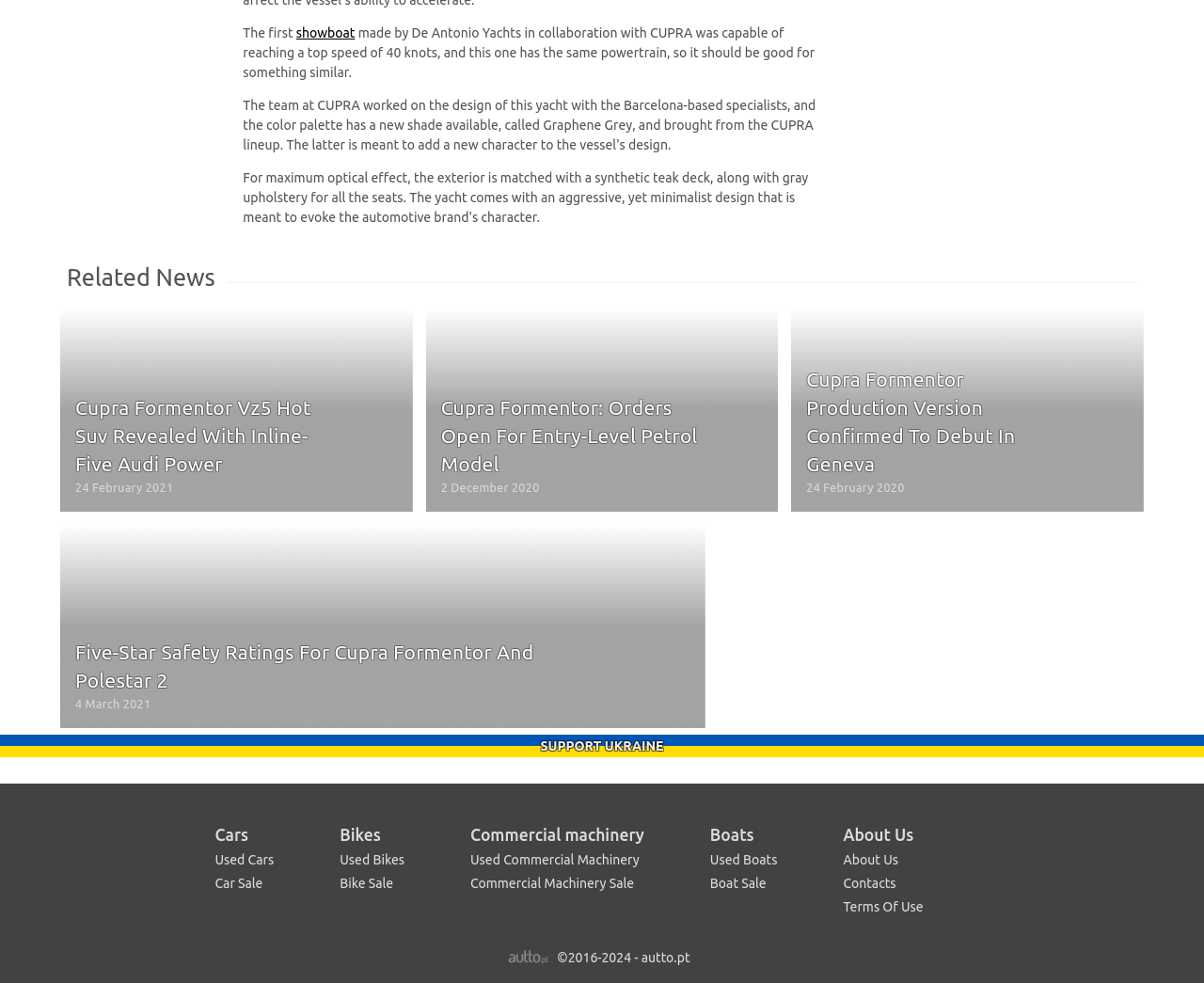Identify the bounding box coordinates for the UI element described by the following text: "showboat". Provide the coordinates as four float numbers between 0 and 1, in the format [left, top, right, bottom].

[0.246, 0.026, 0.295, 0.041]